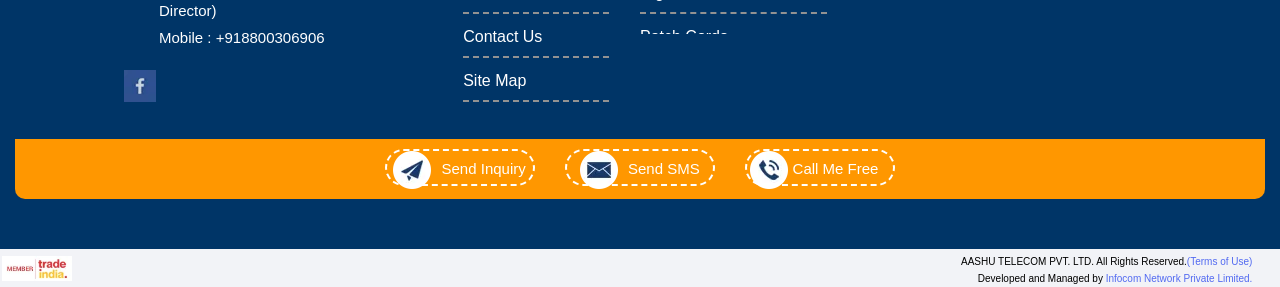Answer the following query concisely with a single word or phrase:
What is the purpose of the 'Send Inquiry' button?

To send an inquiry